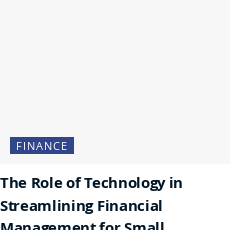Provide a one-word or short-phrase response to the question:
What is the label of the link?

FINANCE